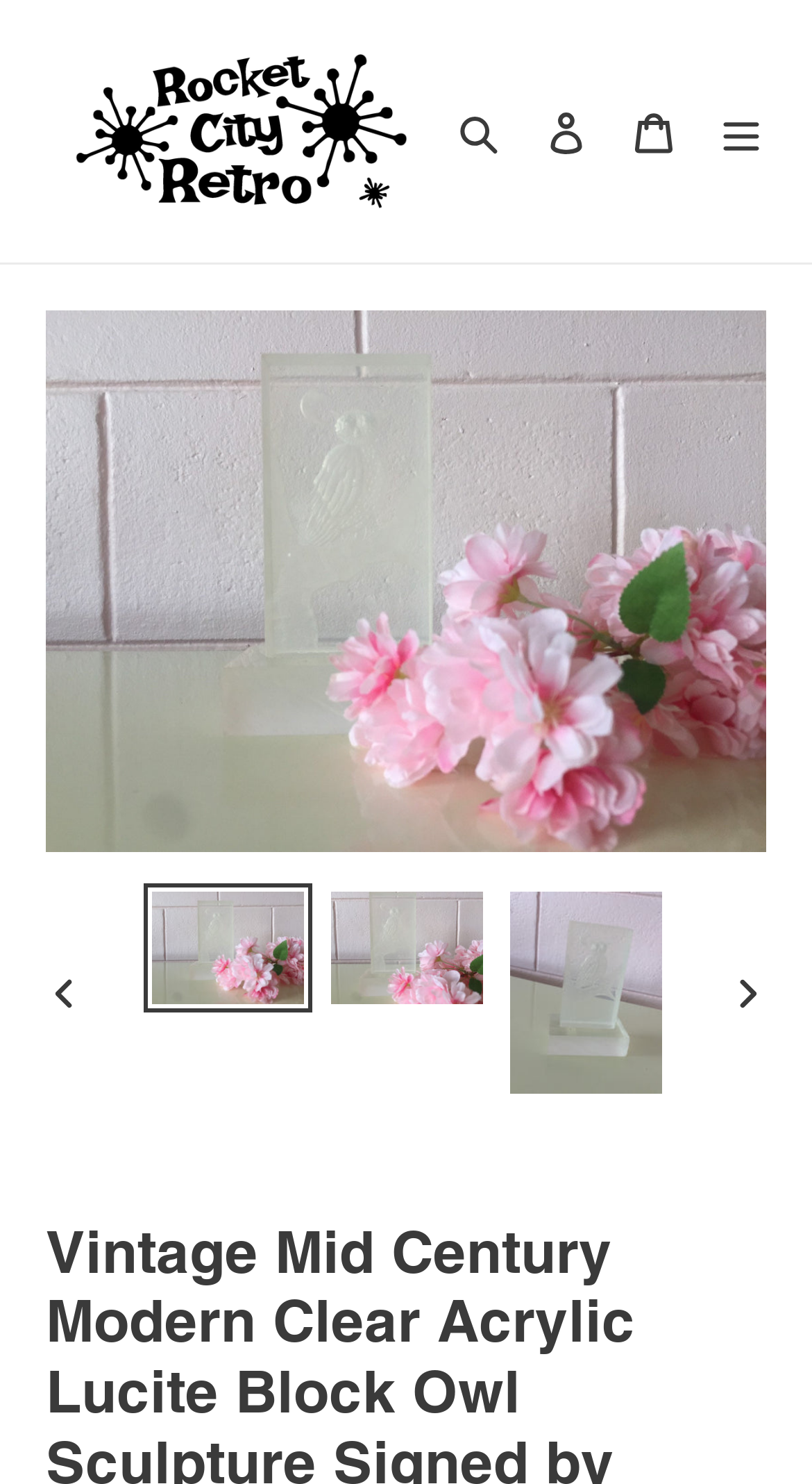Determine the coordinates of the bounding box that should be clicked to complete the instruction: "Click the 'Log in' link". The coordinates should be represented by four float numbers between 0 and 1: [left, top, right, bottom].

[0.644, 0.059, 0.751, 0.117]